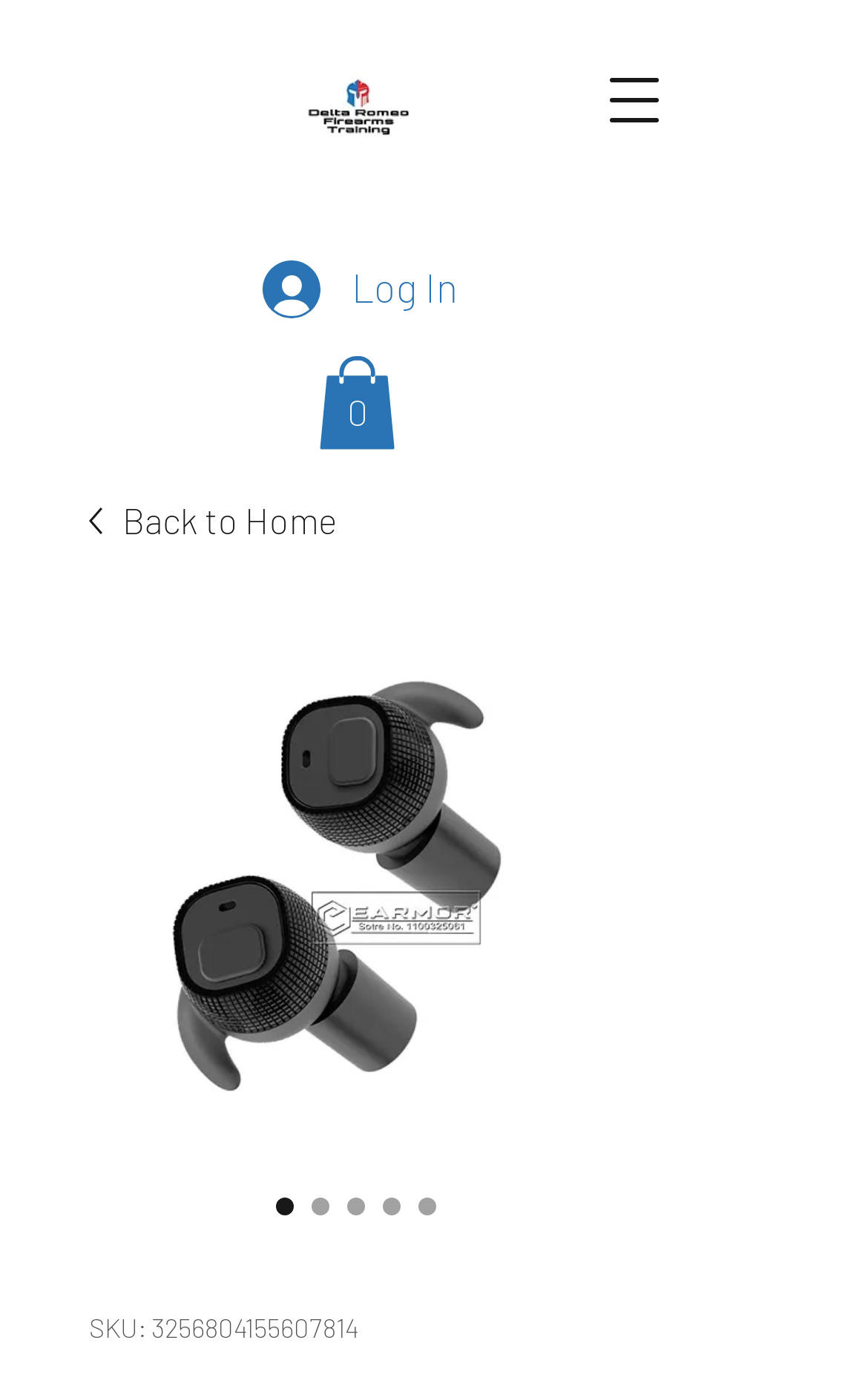Please find and report the primary heading text from the webpage.

M20 MOD3 electronic hearing protection